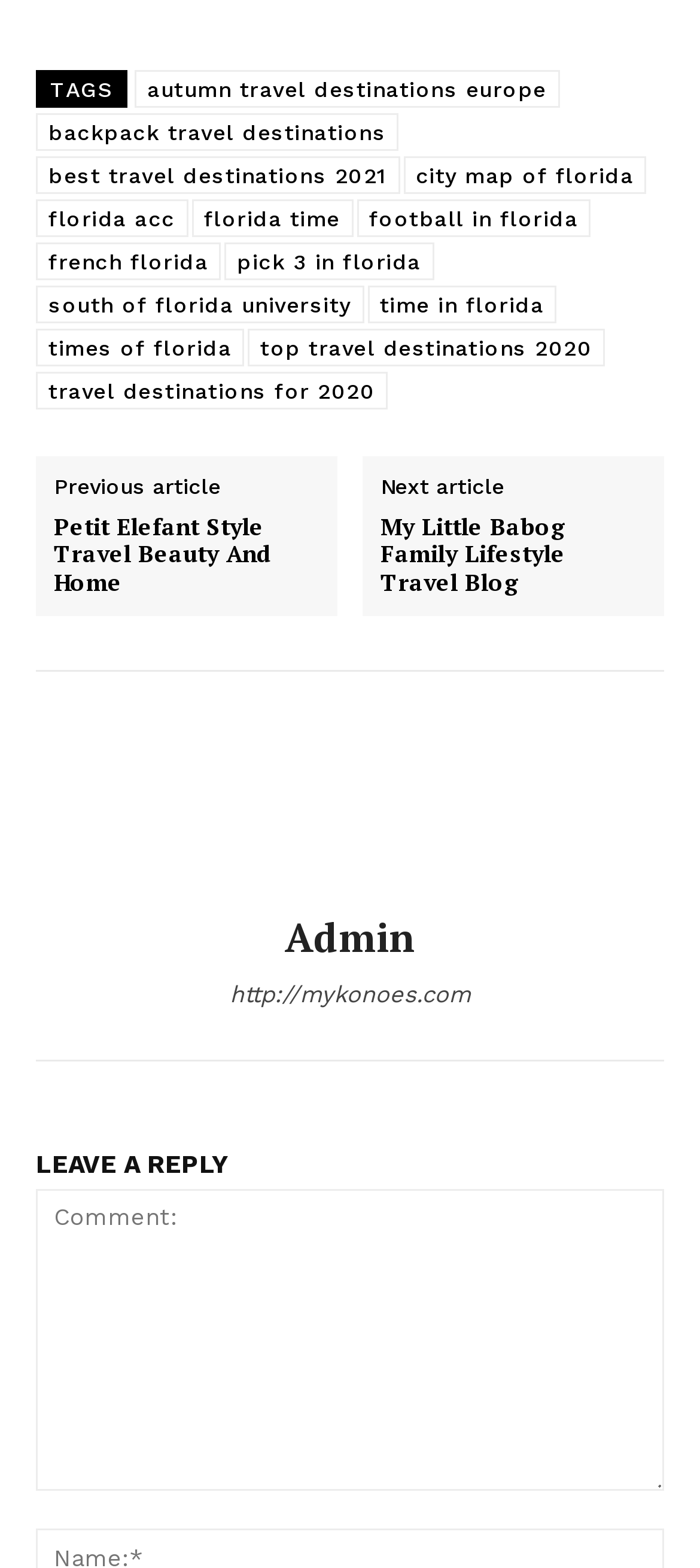Please answer the following question using a single word or phrase: 
How many admin links are there?

2